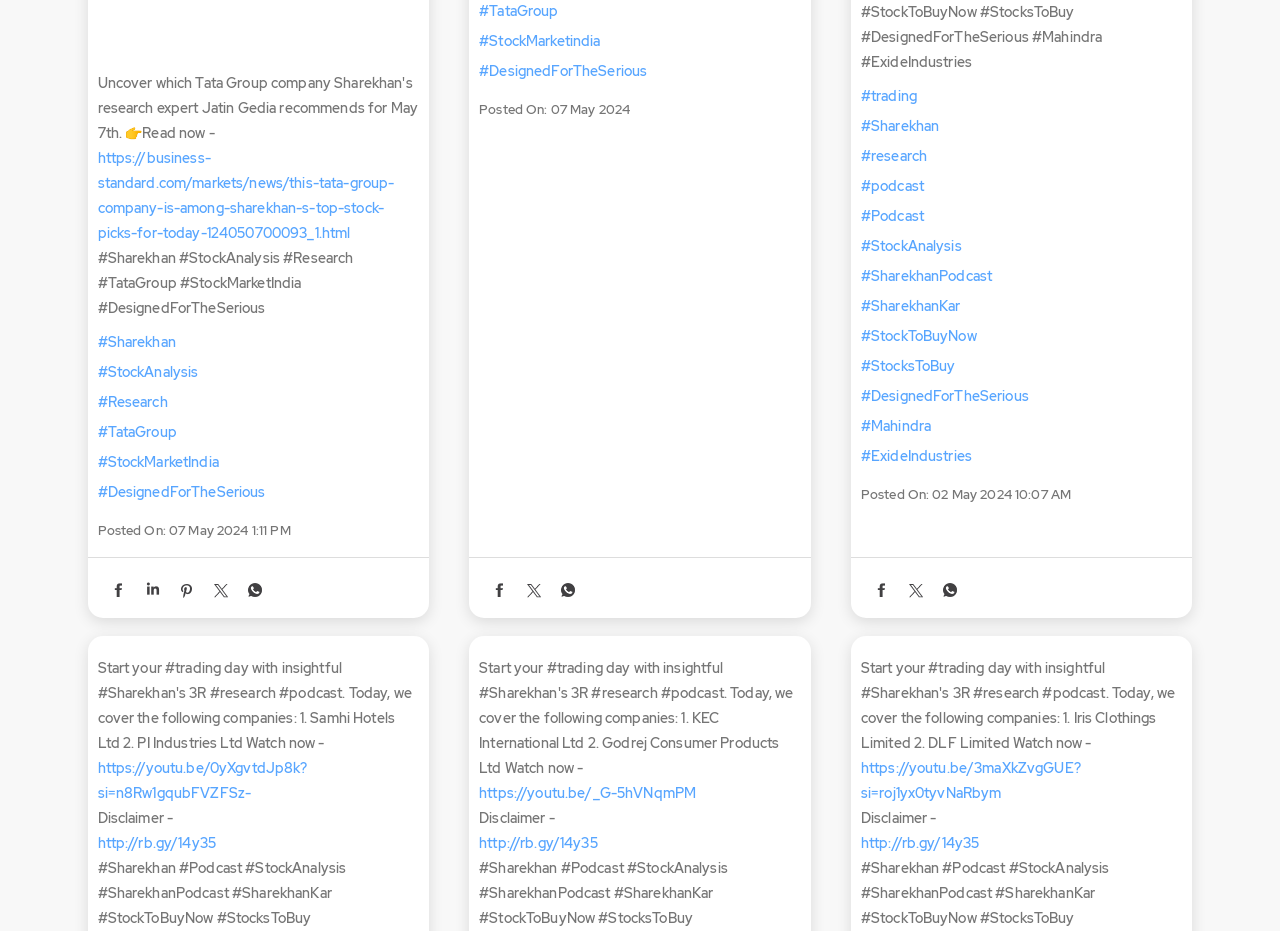Can you provide the bounding box coordinates for the element that should be clicked to implement the instruction: "Share on WhatsApp"?

[0.137, 0.053, 0.154, 0.074]